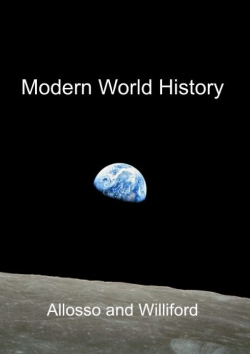Provide a thorough and detailed caption for the image.

The image features the cover of the textbook titled "Modern World History," authored by Allosso and Williford. The design presents a striking view of Earth from space, showcasing its vibrant blues and greens against a stark black background. The title is prominently displayed in bold white text at the top, while the authors' names are featured at the bottom, also in white. This visual evokes a sense of global perspective and connectivity, reflecting the themes of world history explored in the book. The textbook serves as an open educational resource, making it accessible to students and educators alike.